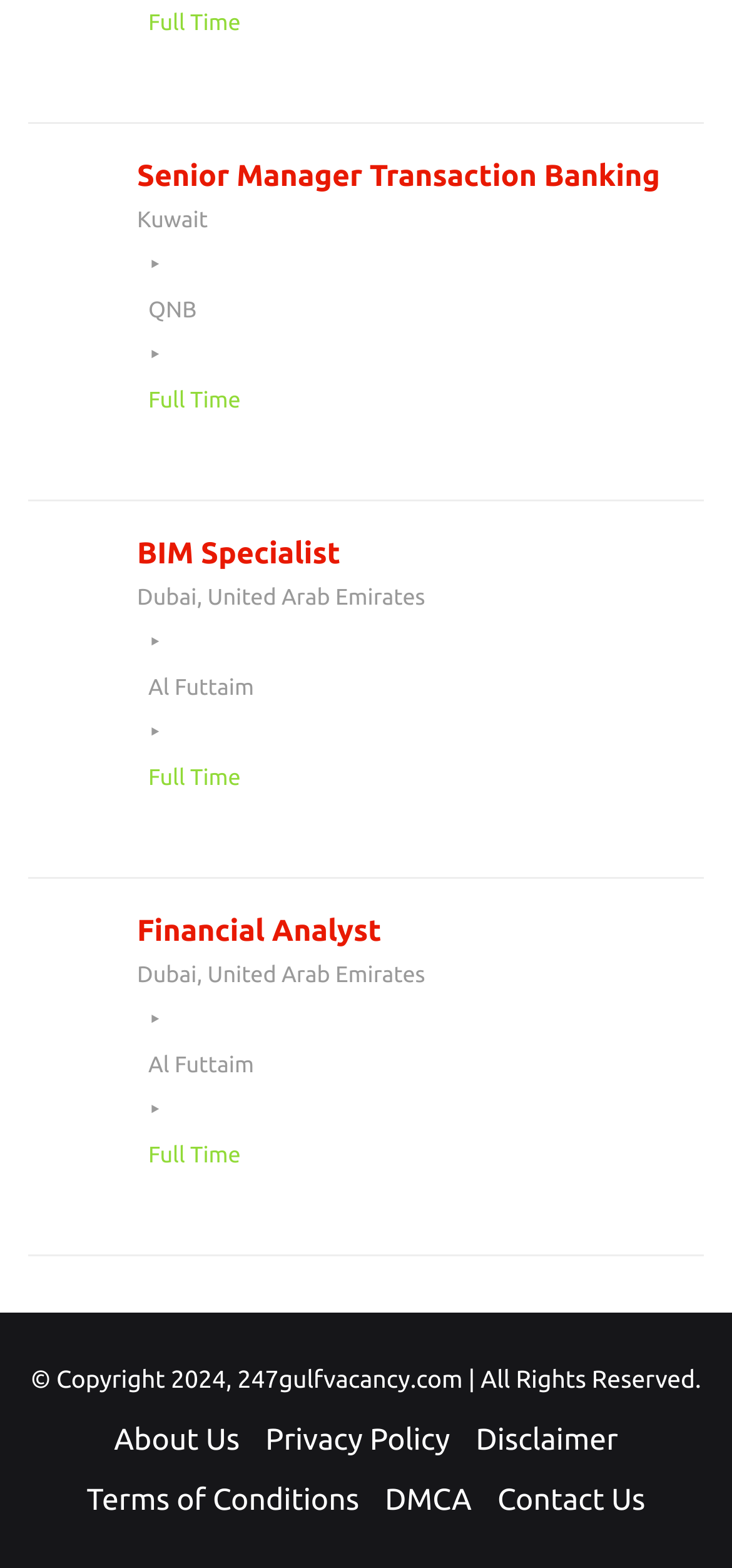Indicate the bounding box coordinates of the element that needs to be clicked to satisfy the following instruction: "View BIM Specialist job details". The coordinates should be four float numbers between 0 and 1, i.e., [left, top, right, bottom].

[0.038, 0.319, 0.962, 0.559]